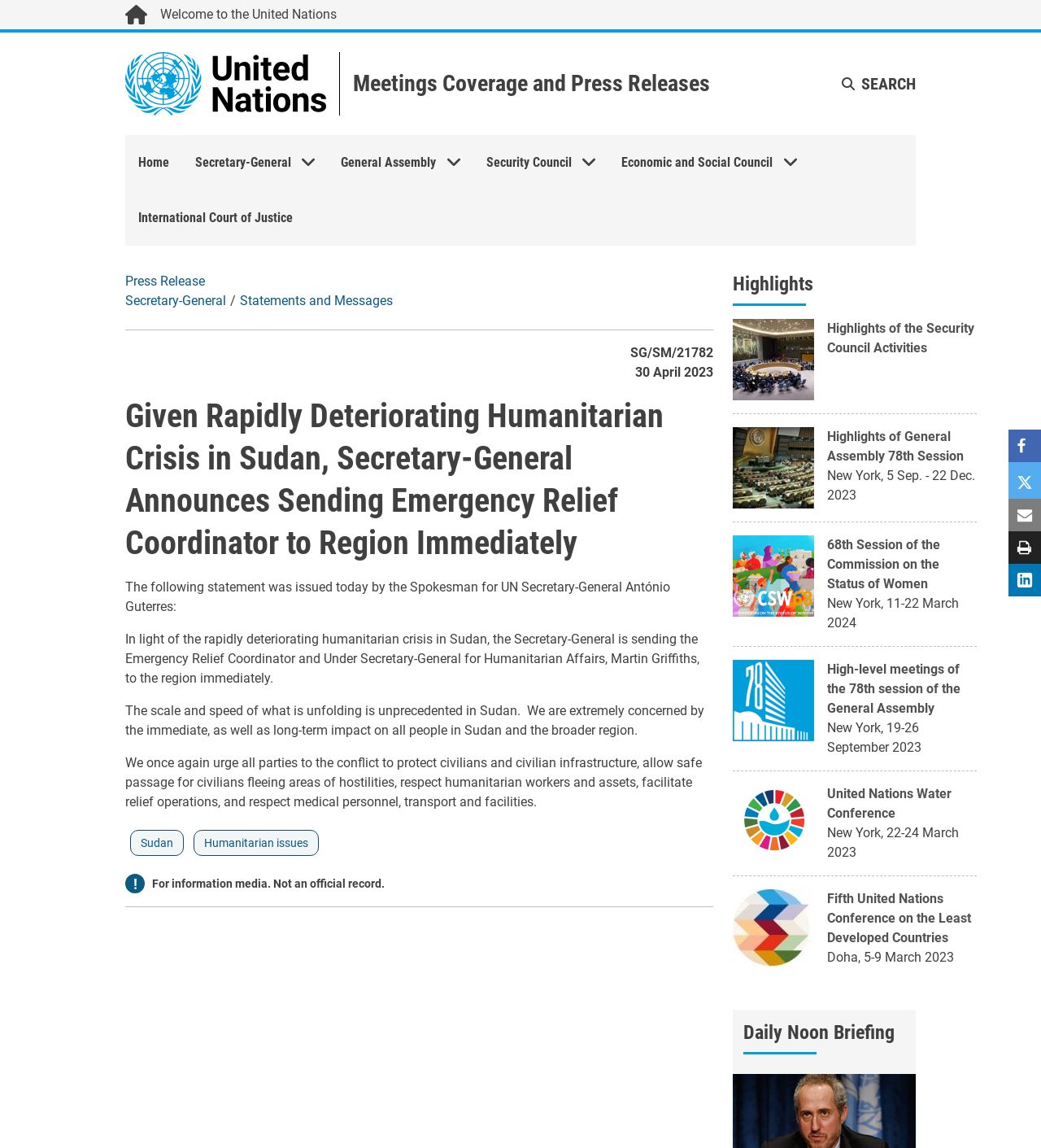Using the information in the image, give a comprehensive answer to the question: 
What is the topic of the press release?

I found the answer by reading the heading of the press release, which says 'Given Rapidly Deteriorating Humanitarian Crisis in Sudan, Secretary-General Announces Sending Emergency Relief Coordinator to Region Immediately'. This indicates that the press release is about the humanitarian crisis in Sudan.